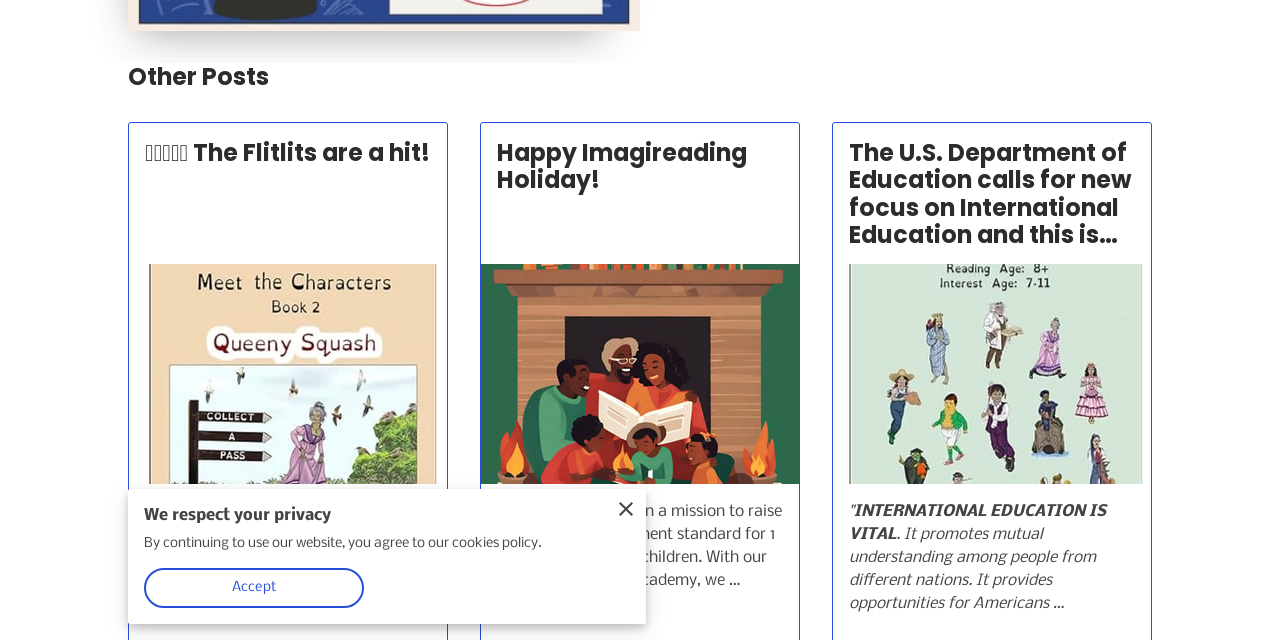Please predict the bounding box coordinates (top-left x, top-left y, bottom-right x, bottom-right y) for the UI element in the screenshot that fits the description: parent_node: We respect your privacy

[0.473, 0.764, 0.505, 0.827]